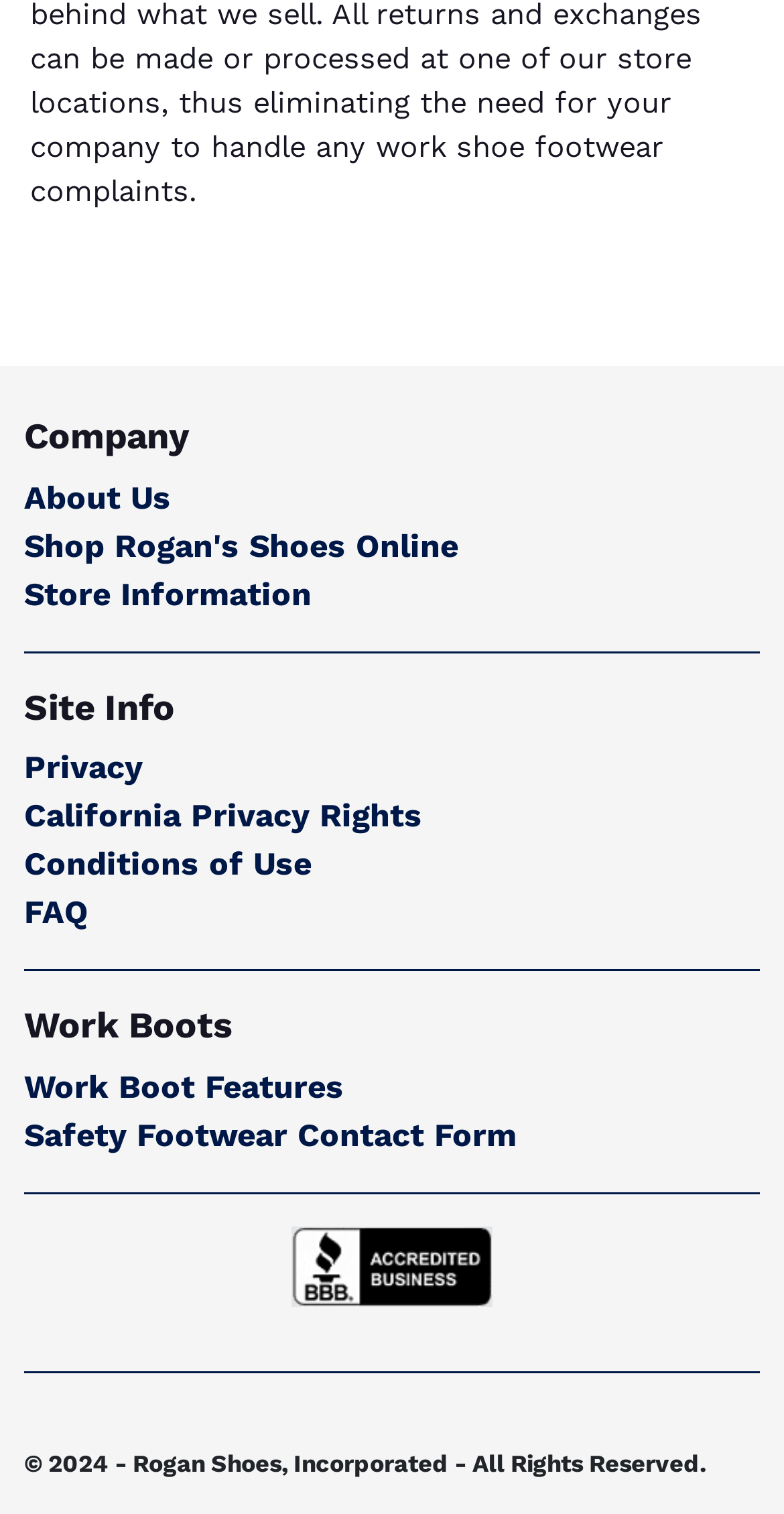Please identify the bounding box coordinates of the area that needs to be clicked to follow this instruction: "Check out Work Boot Features".

[0.031, 0.705, 0.438, 0.73]